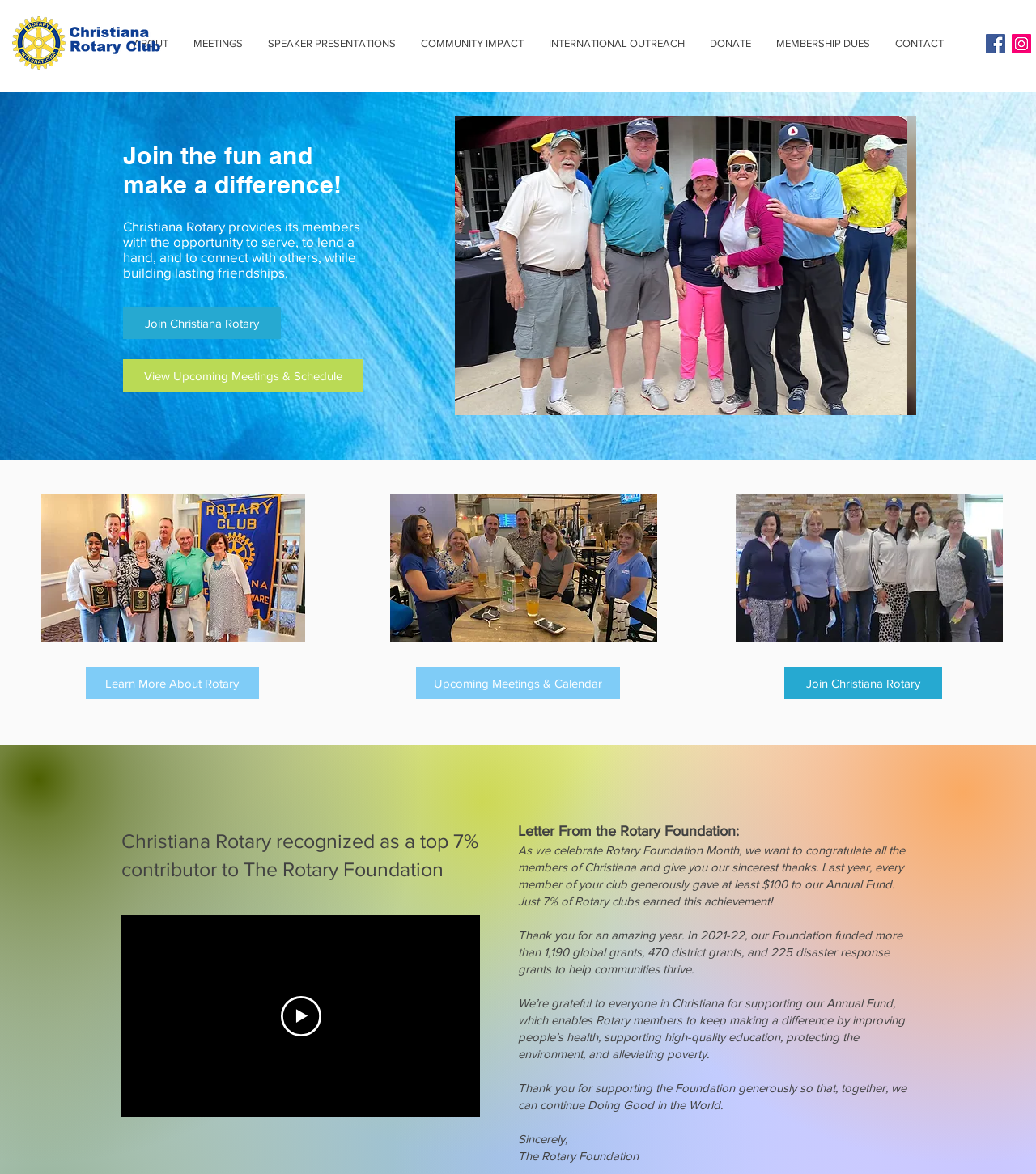Craft a detailed narrative of the webpage's structure and content.

The webpage is about Christiana Rotary, a Rotary Club. At the top left corner, there is a logo of Christiana Rotary, which is an image of 'christianarotaryclublogo1.png'. Below the logo, there is a navigation menu with links to different sections of the website, including 'ABOUT', 'MEETINGS', 'SPEAKER PRESENTATIONS', 'COMMUNITY IMPACT', 'INTERNATIONAL OUTREACH', 'DONATE', 'MEMBERSHIP DUES', and 'CONTACT'. 

On the top right corner, there are social media links to Facebook and Instagram, each represented by an image. 

The main content of the webpage is divided into several sections. The first section has a heading 'Join the fun and make a difference!' and a paragraph of text describing the benefits of joining Christiana Rotary. There is a button to 'Join Christiana Rotary' and a link to 'View Upcoming Meetings & Schedule'. 

Below this section, there is a slideshow gallery with navigation buttons and an image. The slideshow gallery takes up most of the width of the webpage. 

On the left side of the webpage, there are several images, including '2017 Rotary Installation-0780.jpg', '197903618_4423041614420914_2153557721674233962_n.jpg', and '1010611_edited.jpg'. 

In the middle of the webpage, there is a section with a heading 'Christiana Rotary recognized as a top 7% contributor to The Rotary Foundation'. This section has a video with a play button and a canvas element. 

Below the video, there is a section with a letter from the Rotary Foundation, congratulating Christiana Rotary for its contributions. The letter is divided into several paragraphs of text, thanking the members of Christiana Rotary for their generosity and describing the impact of their contributions.